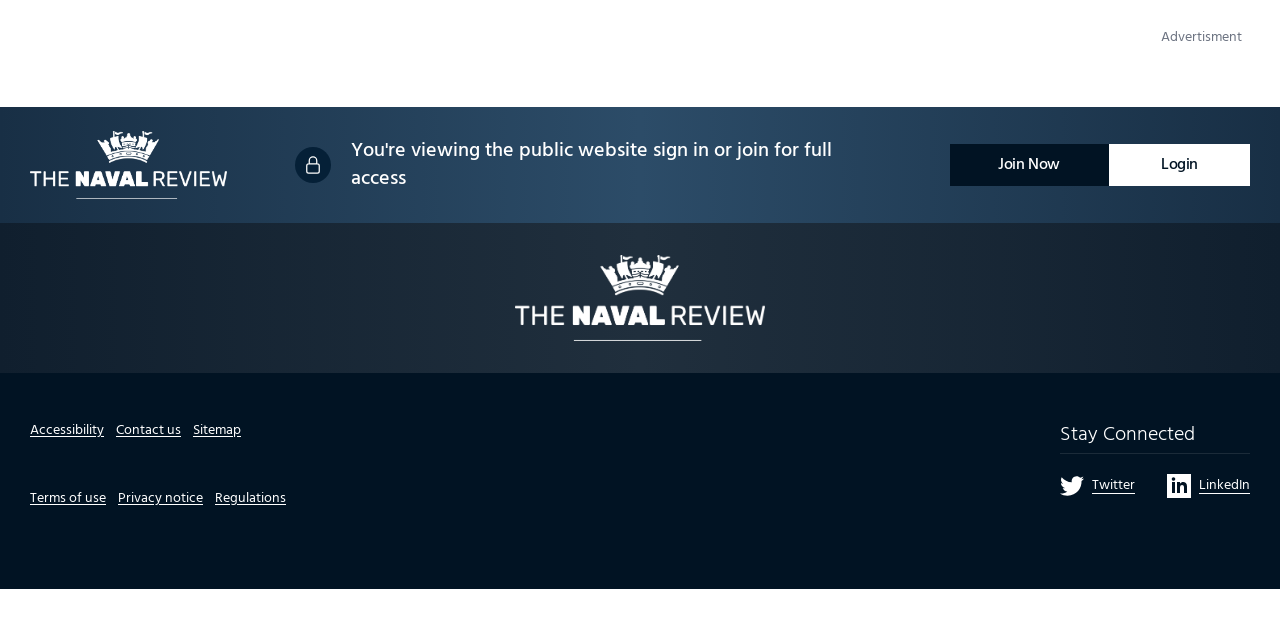Show me the bounding box coordinates of the clickable region to achieve the task as per the instruction: "Click on the 'LinkedIn' link".

[0.912, 0.763, 0.977, 0.801]